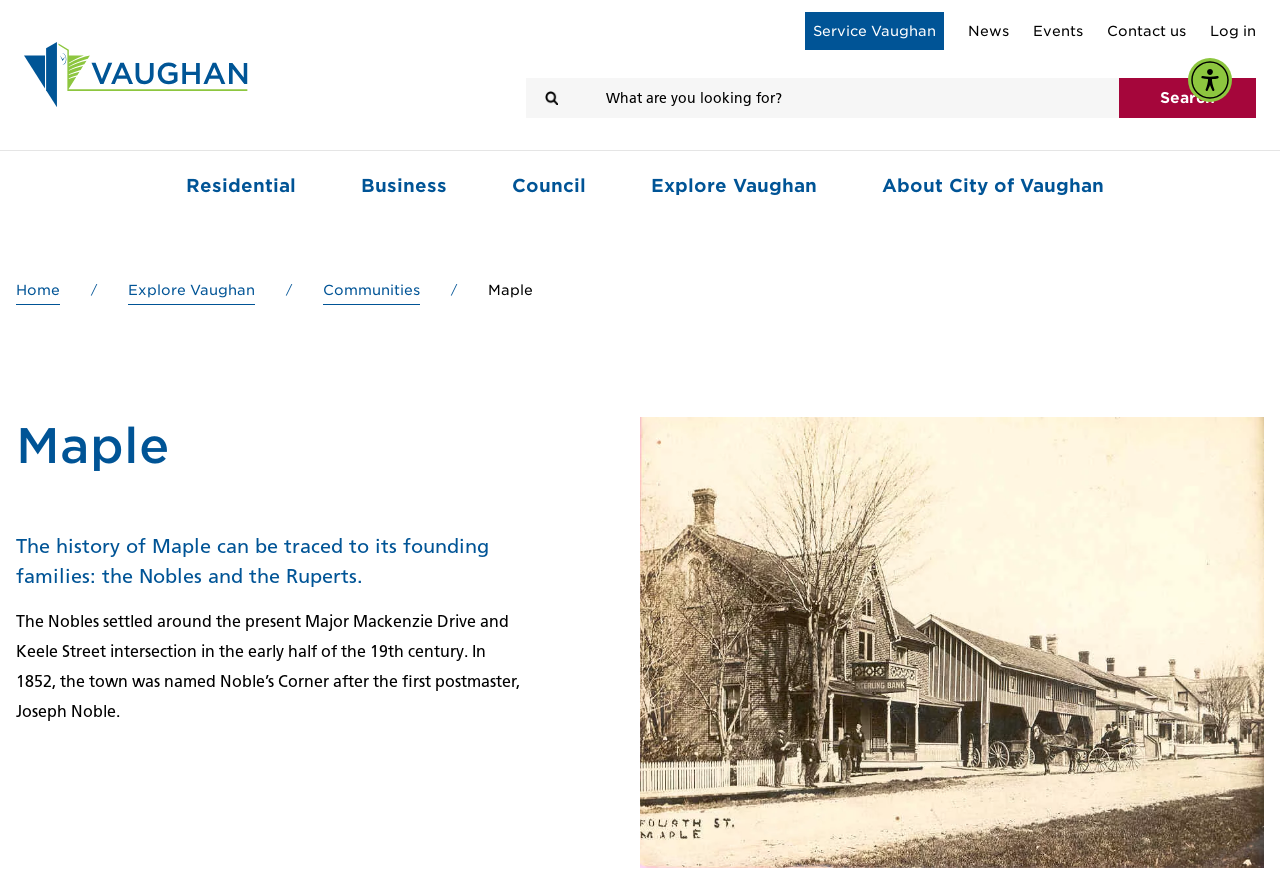What is the name of the postmaster mentioned in the text?
Answer with a single word or phrase, using the screenshot for reference.

Joseph Noble